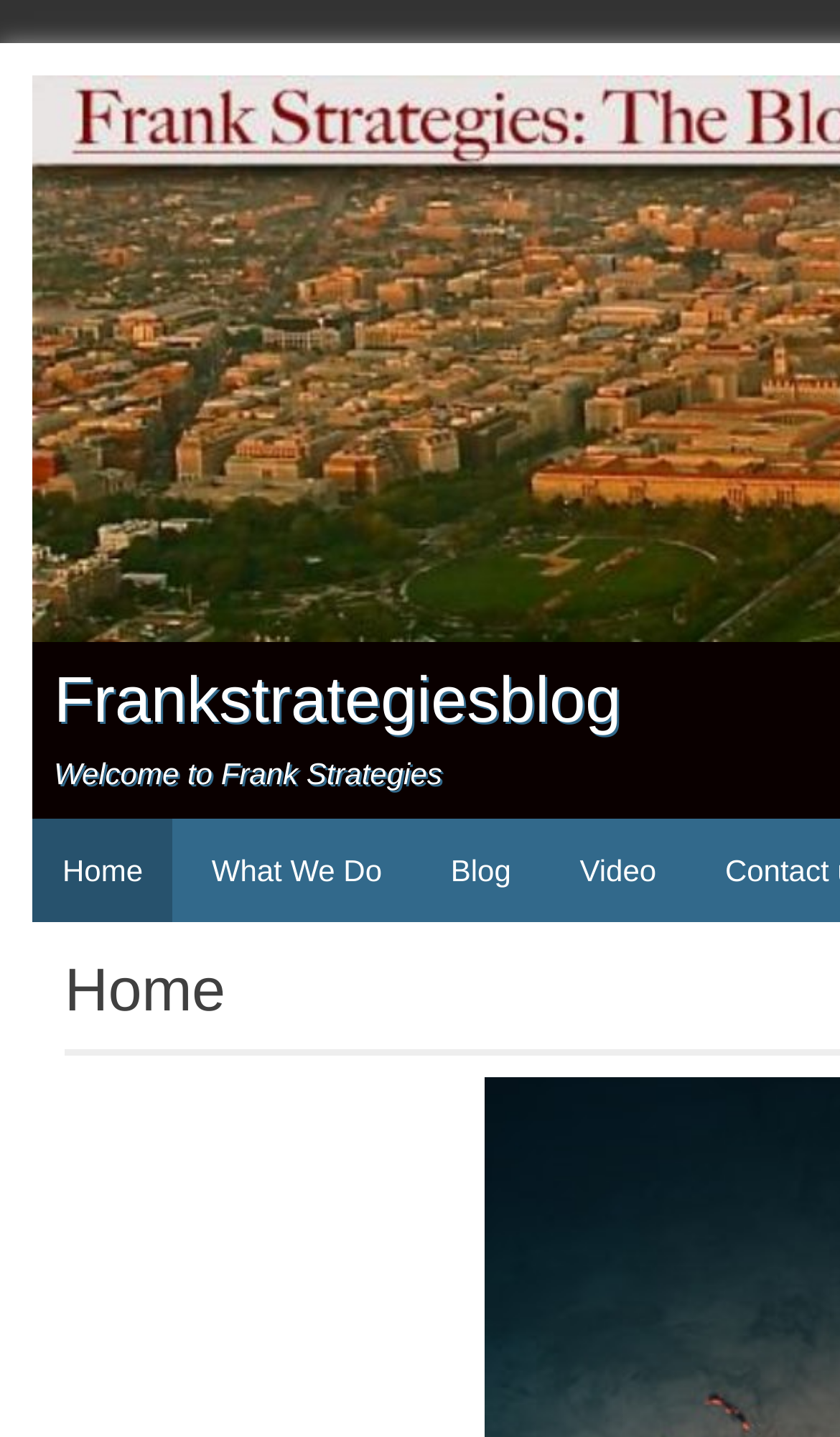Based on the element description: "What We Do", identify the bounding box coordinates for this UI element. The coordinates must be four float numbers between 0 and 1, listed as [left, top, right, bottom].

[0.216, 0.57, 0.491, 0.642]